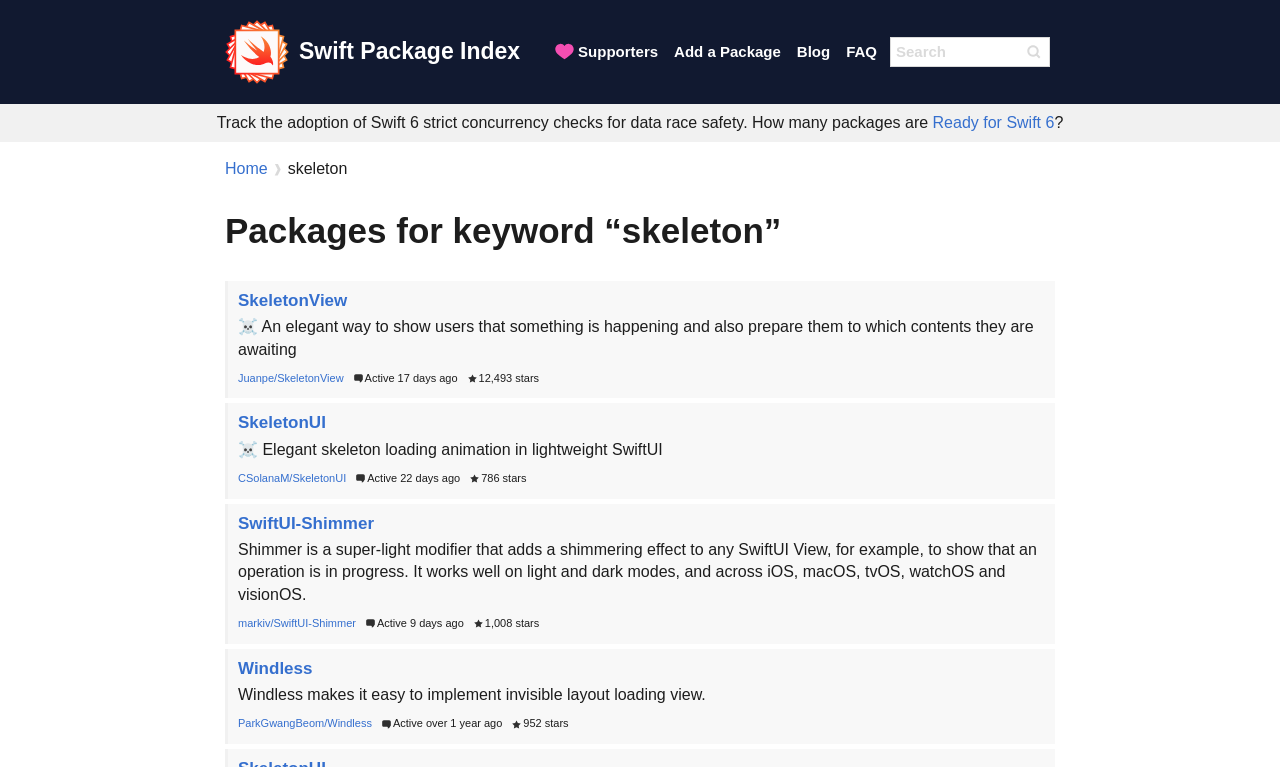Find the bounding box coordinates of the element you need to click on to perform this action: 'Search for a package'. The coordinates should be represented by four float values between 0 and 1, in the format [left, top, right, bottom].

[0.696, 0.05, 0.796, 0.086]